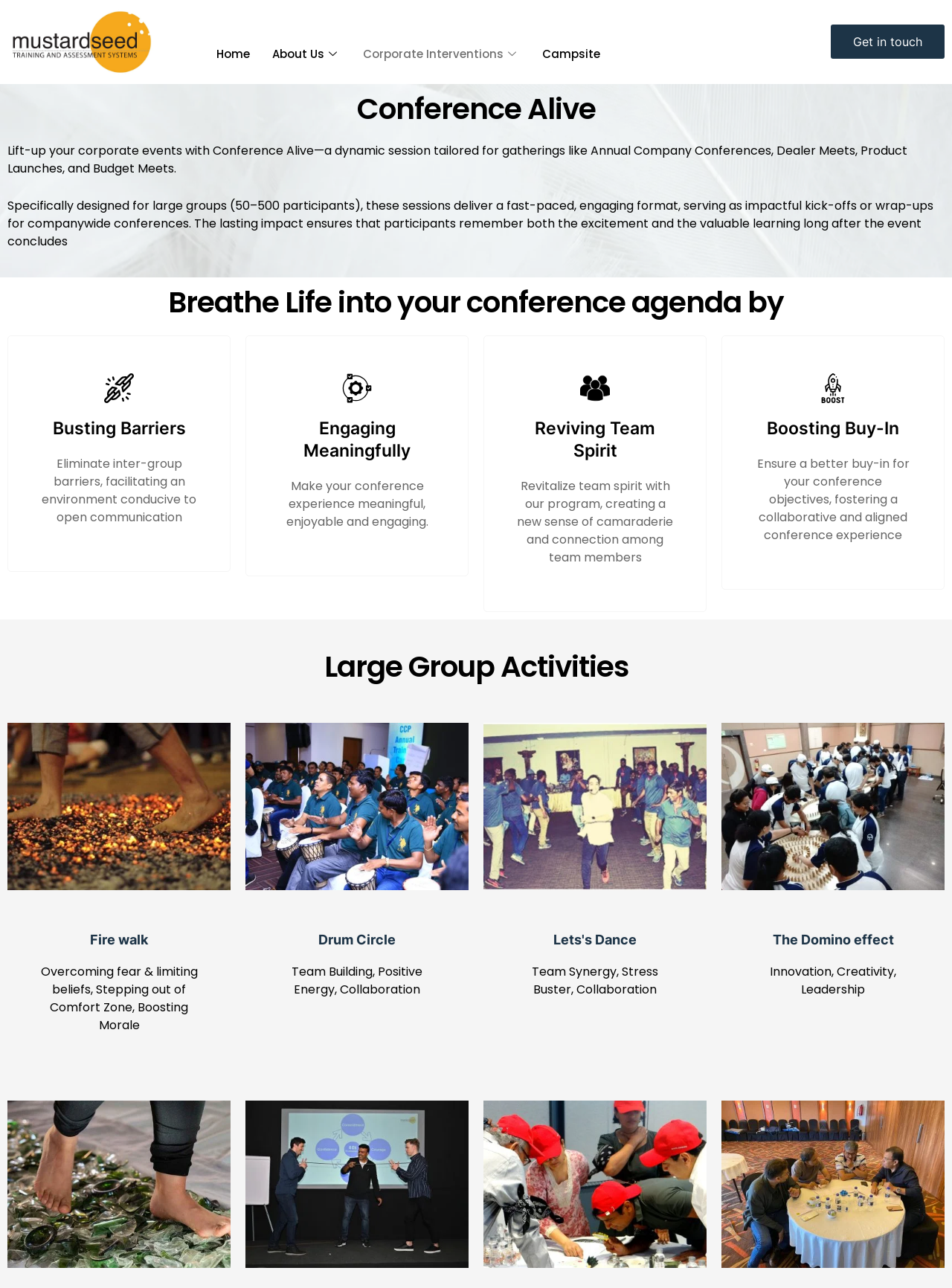Could you locate the bounding box coordinates for the section that should be clicked to accomplish this task: "Click on the 'Home' link".

[0.215, 0.019, 0.274, 0.065]